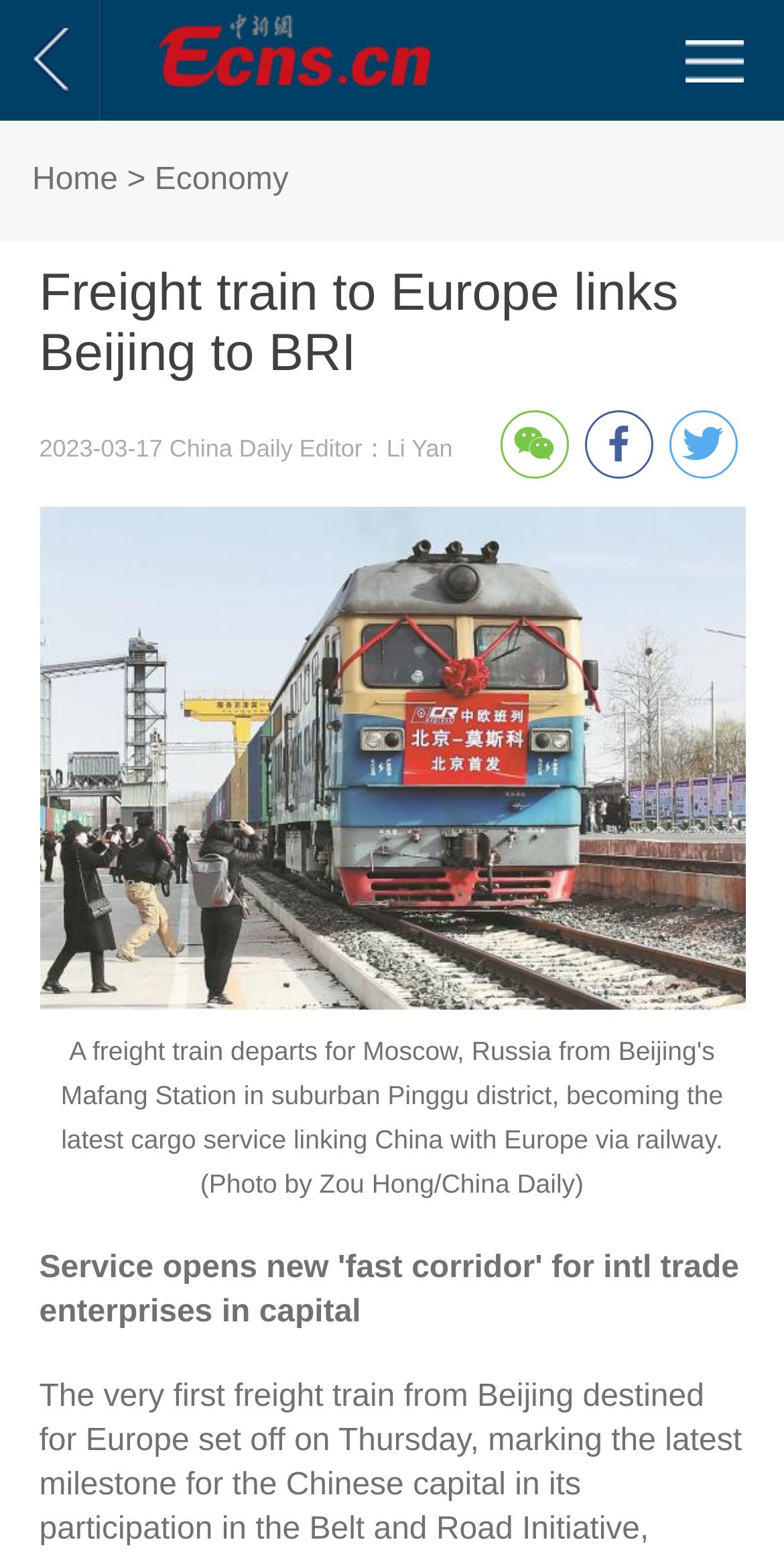Extract the bounding box for the UI element that matches this description: "Home".

[0.041, 0.105, 0.15, 0.127]